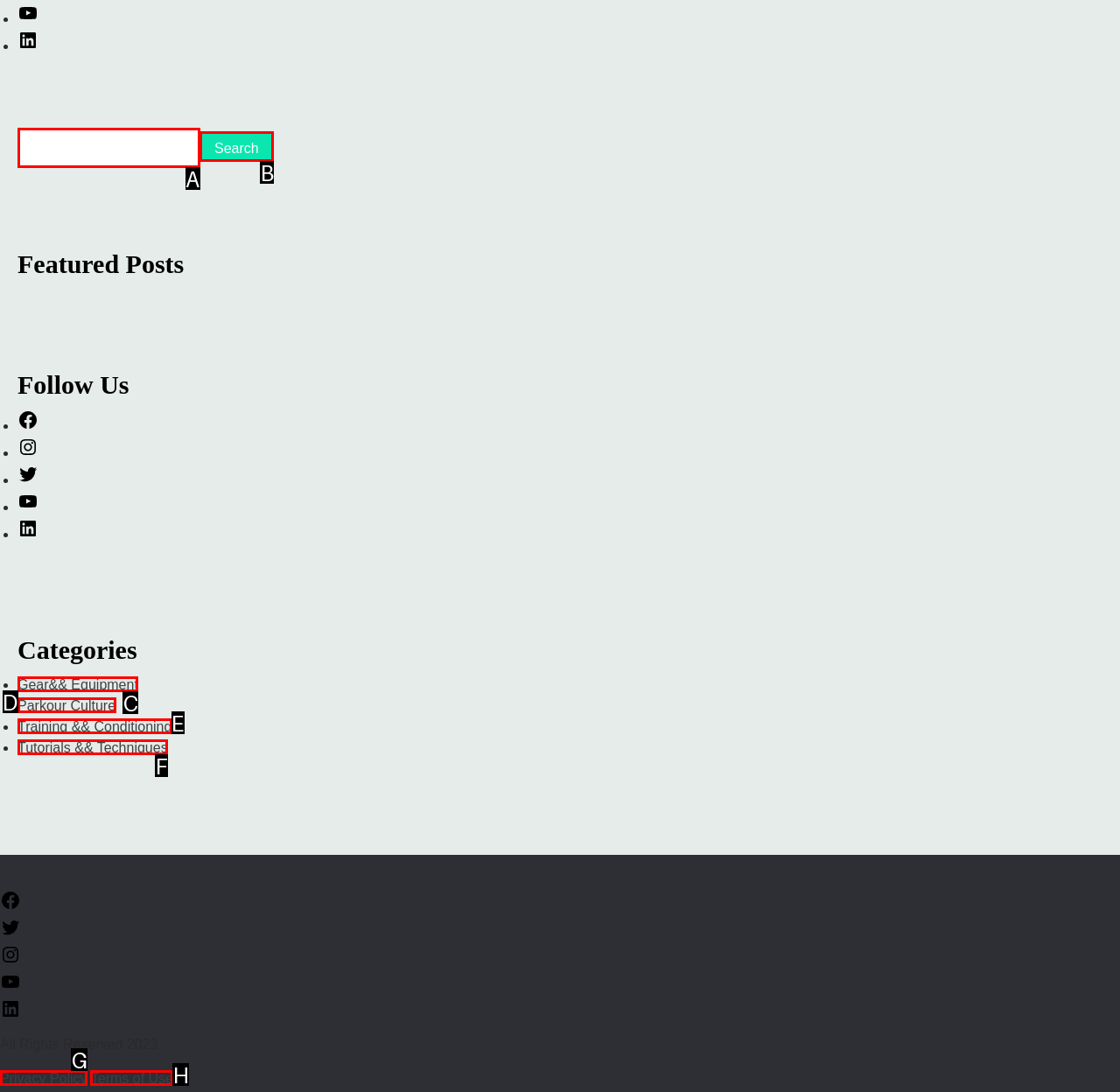From the description: Search, identify the option that best matches and reply with the letter of that option directly.

B